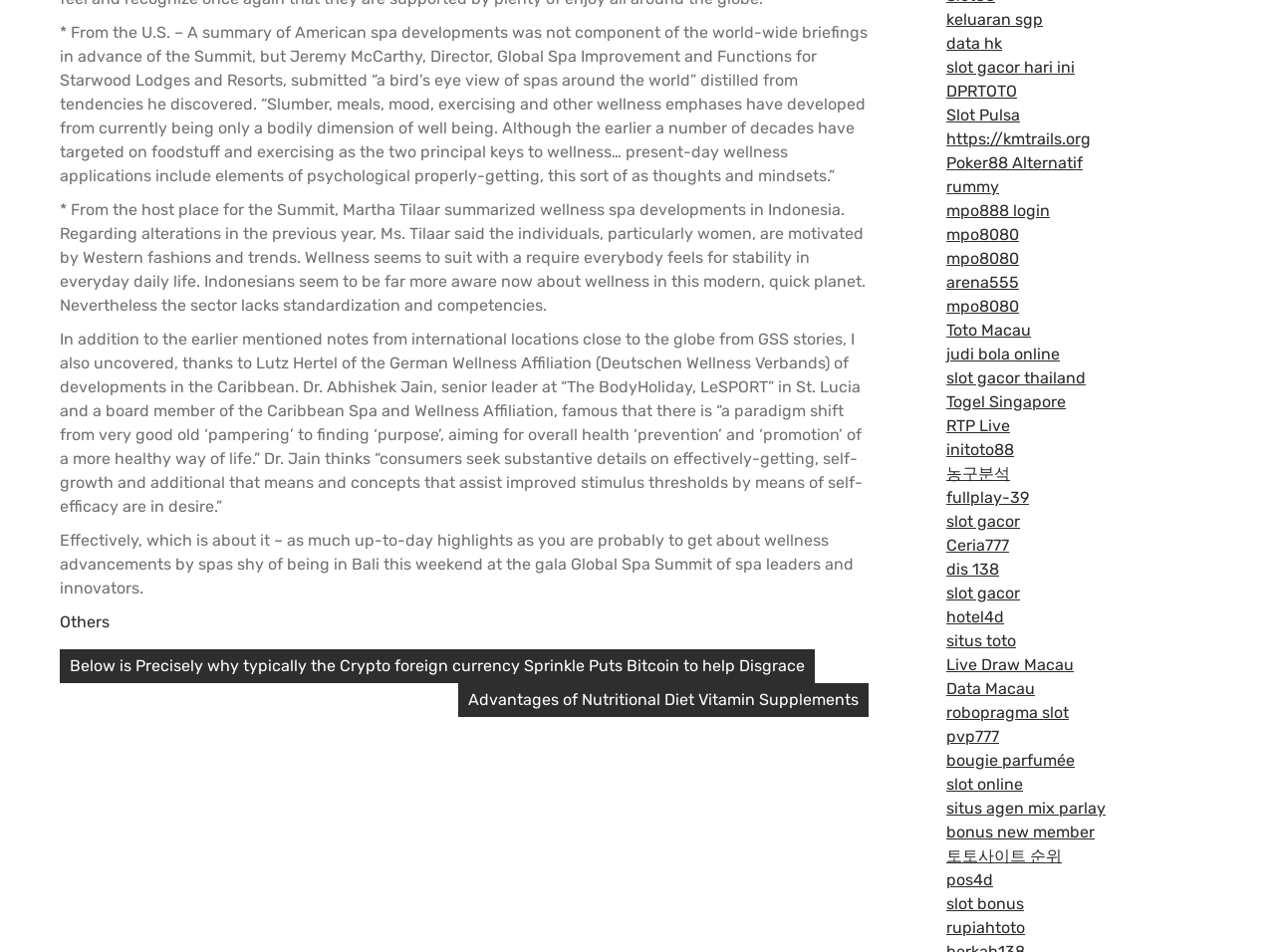Provide the bounding box coordinates for the UI element that is described as: "rupiahtoto".

[0.742, 0.964, 0.804, 0.984]